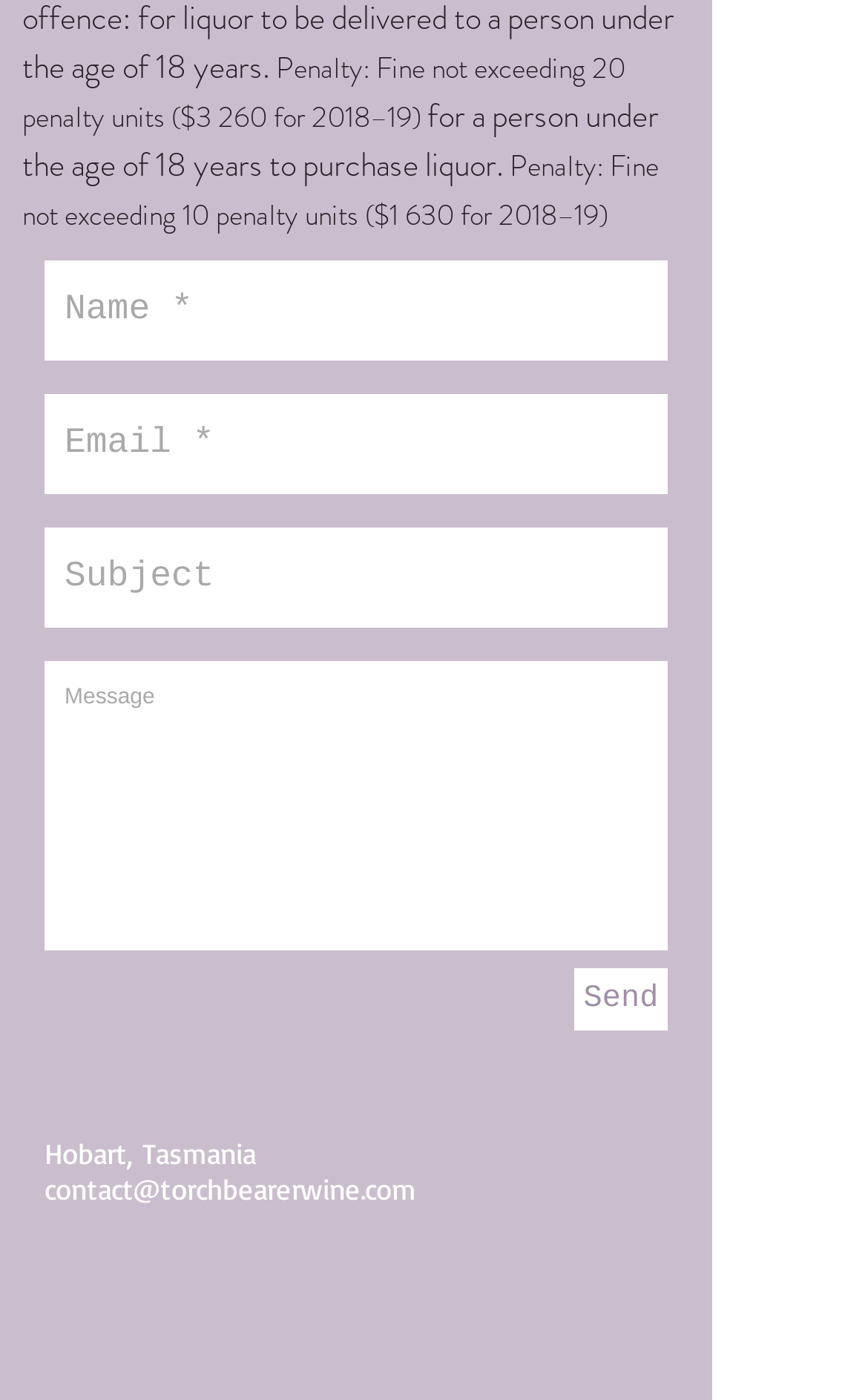Using the information in the image, give a detailed answer to the following question: What is the shipping policy for orders under $250 AUD?

The answer can be found in the StaticText element with the text 'Flat rate shipping 11.99 AUD for order under $ 250 AUD' which is located at the top of the webpage, indicating the shipping policy for orders under $250 AUD.